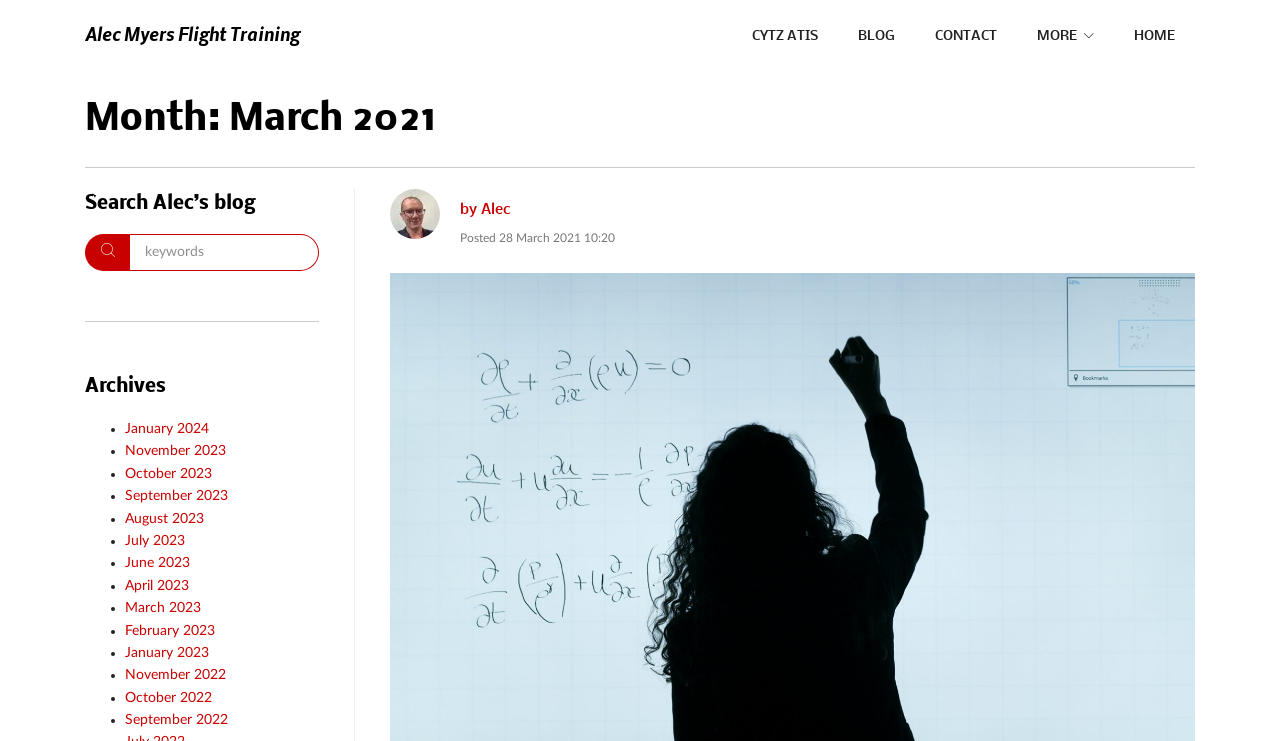Highlight the bounding box coordinates of the element that should be clicked to carry out the following instruction: "Go to Home page". The coordinates must be given as four float numbers ranging from 0 to 1, i.e., [left, top, right, bottom].

None